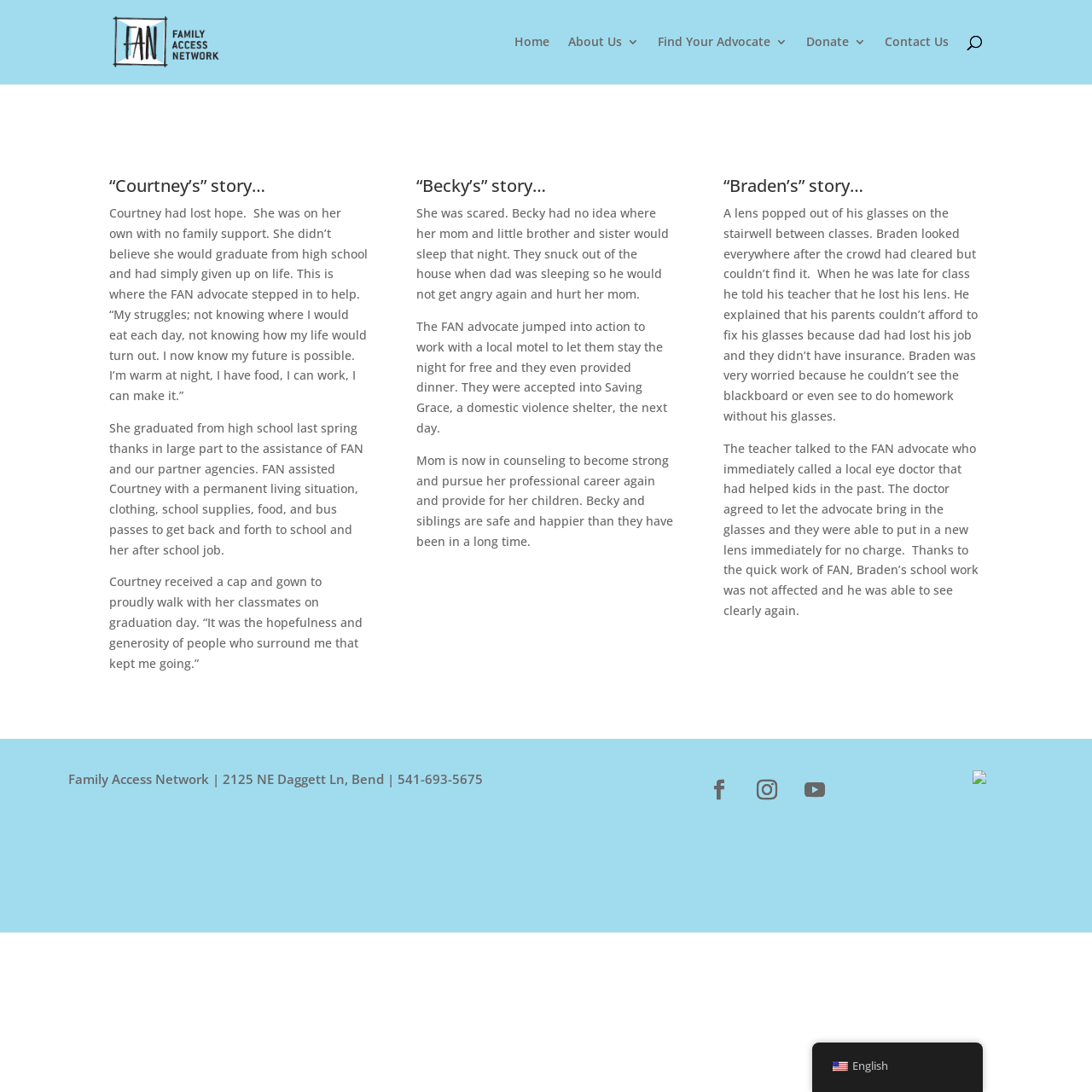Locate the bounding box coordinates of the element's region that should be clicked to carry out the following instruction: "Click on the 'Home' link". The coordinates need to be four float numbers between 0 and 1, i.e., [left, top, right, bottom].

[0.471, 0.033, 0.503, 0.077]